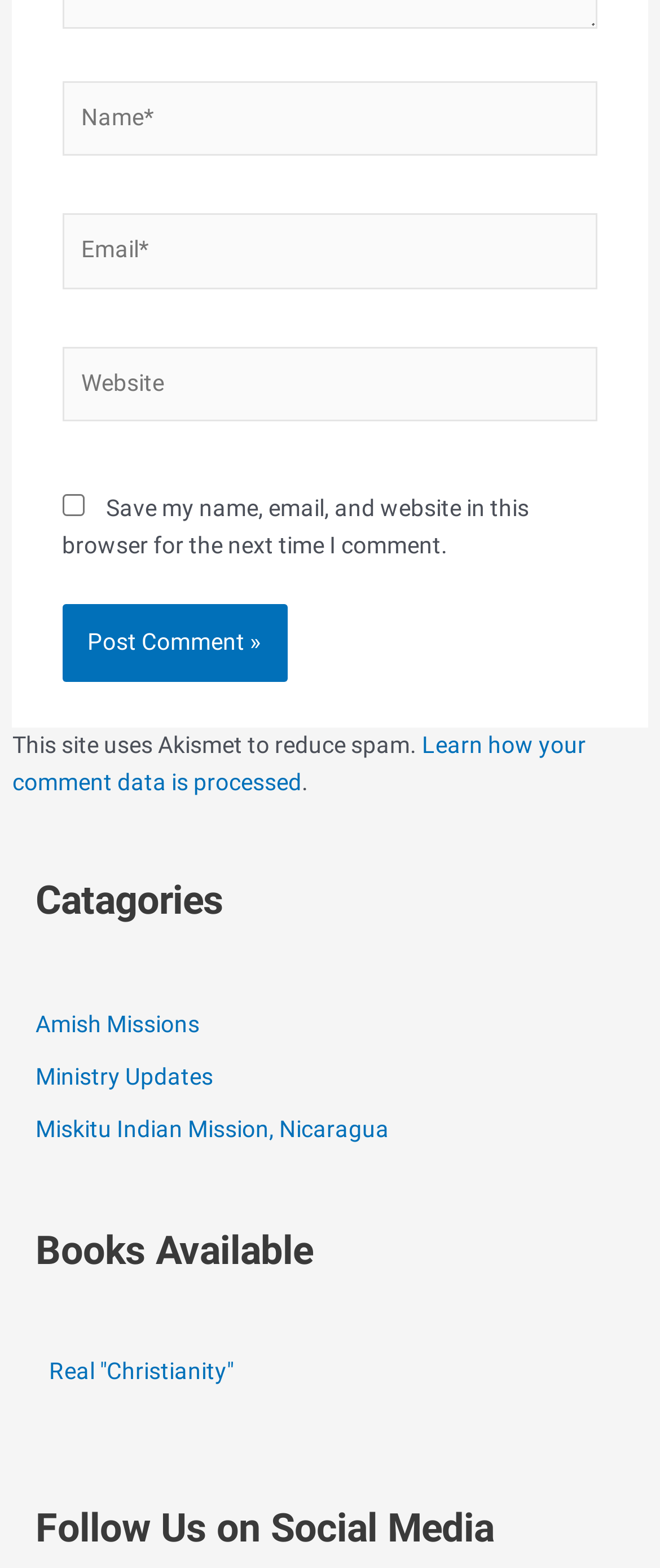Given the element description parent_node: Email* name="email" placeholder="Email*", predict the bounding box coordinates for the UI element in the webpage screenshot. The format should be (top-left x, top-left y, bottom-right x, bottom-right y), and the values should be between 0 and 1.

[0.094, 0.136, 0.906, 0.184]